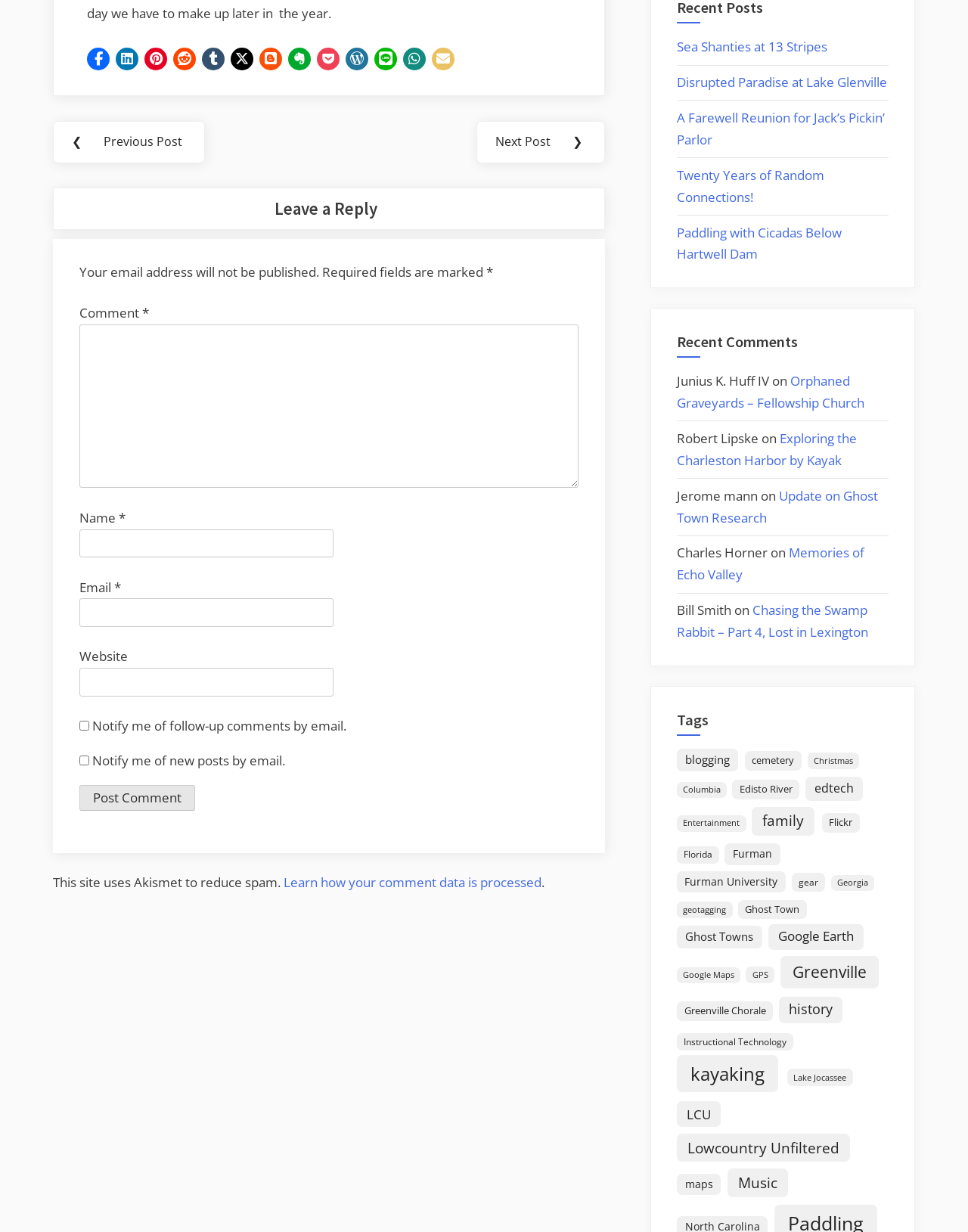Identify the bounding box coordinates of the area that should be clicked in order to complete the given instruction: "Read a recent comment". The bounding box coordinates should be four float numbers between 0 and 1, i.e., [left, top, right, bottom].

[0.699, 0.302, 0.795, 0.316]